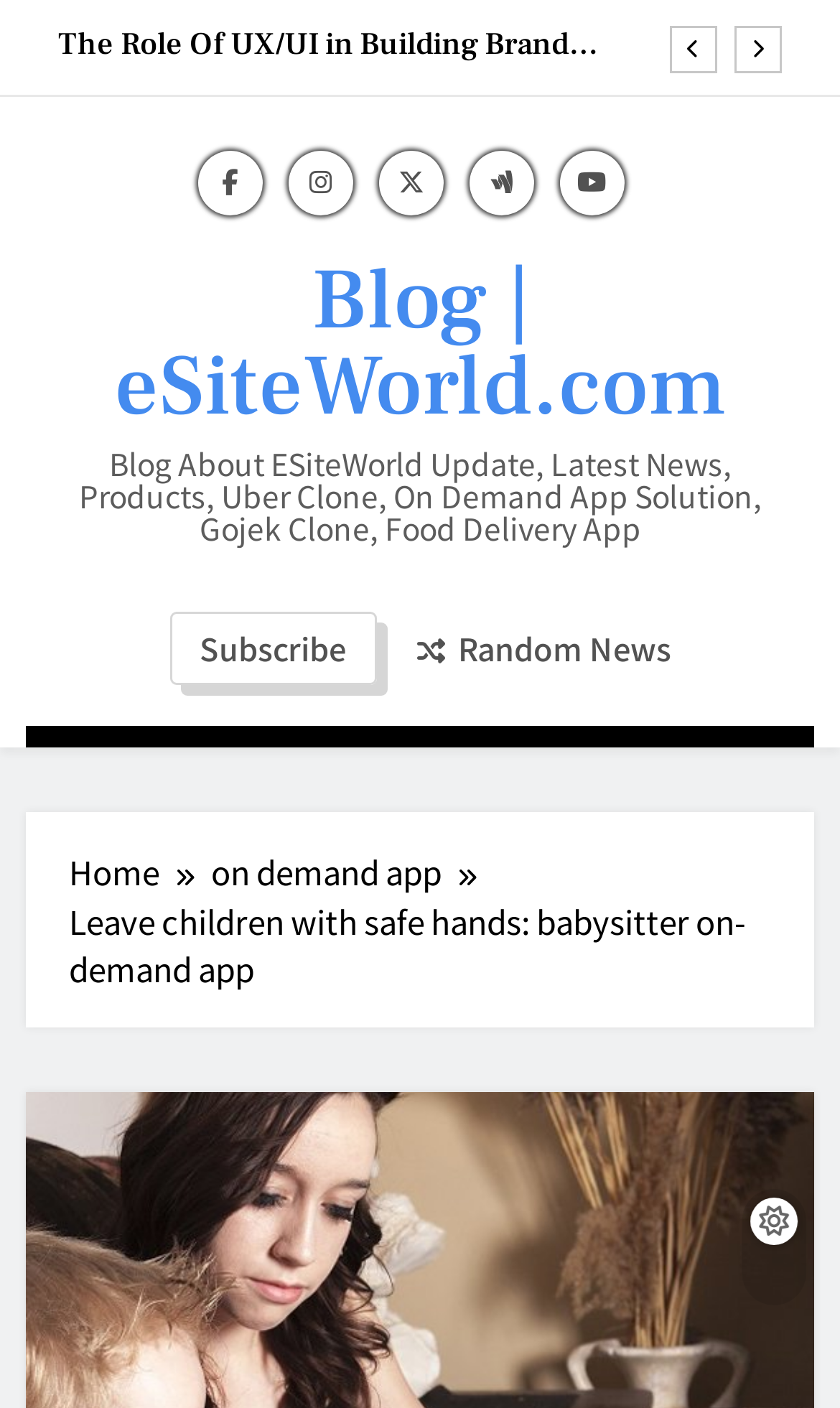Locate the bounding box coordinates of the item that should be clicked to fulfill the instruction: "Read the blog post about on-demand beautician apps".

[0.069, 0.02, 0.782, 0.044]